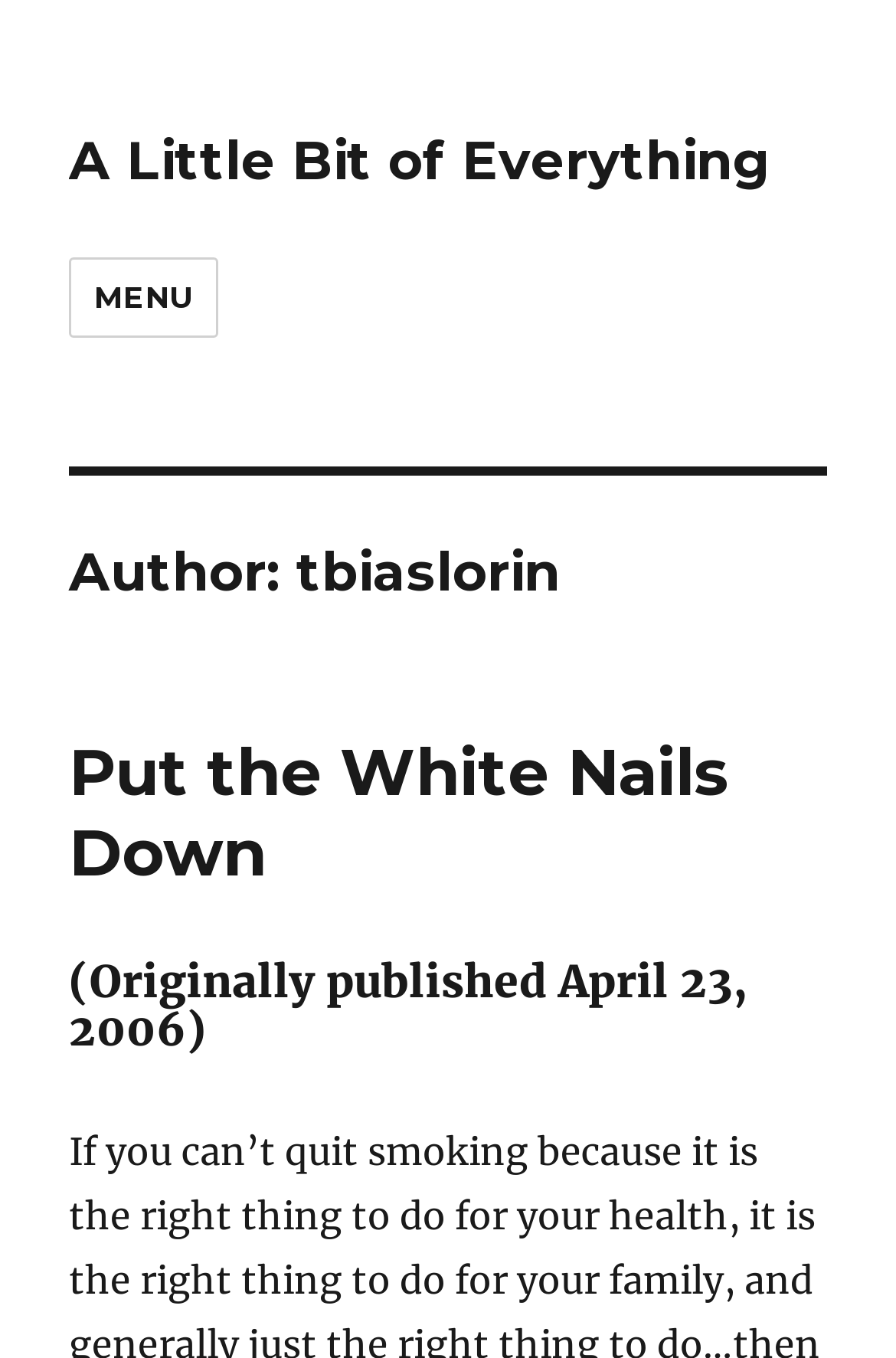Provide a brief response to the question using a single word or phrase: 
What is the title of the article?

Put the White Nails Down